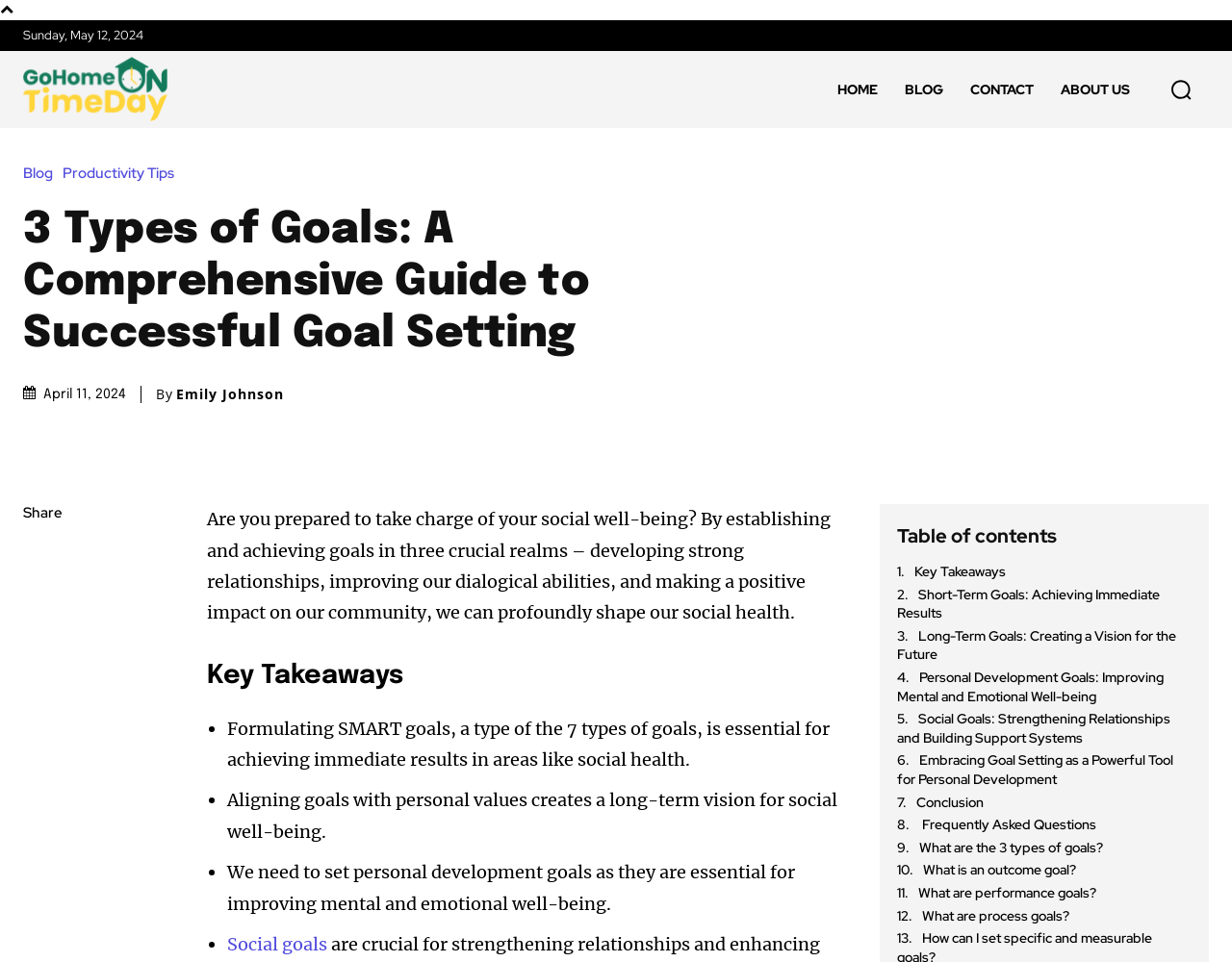What is the topic of the section with the heading 'Key Takeaways'?
Please respond to the question with as much detail as possible.

I found the topic of the section with the heading 'Key Takeaways' by reading the heading element with the text 'Key Takeaways' and the surrounding StaticText elements which discuss goal setting, located in the middle of the webpage.